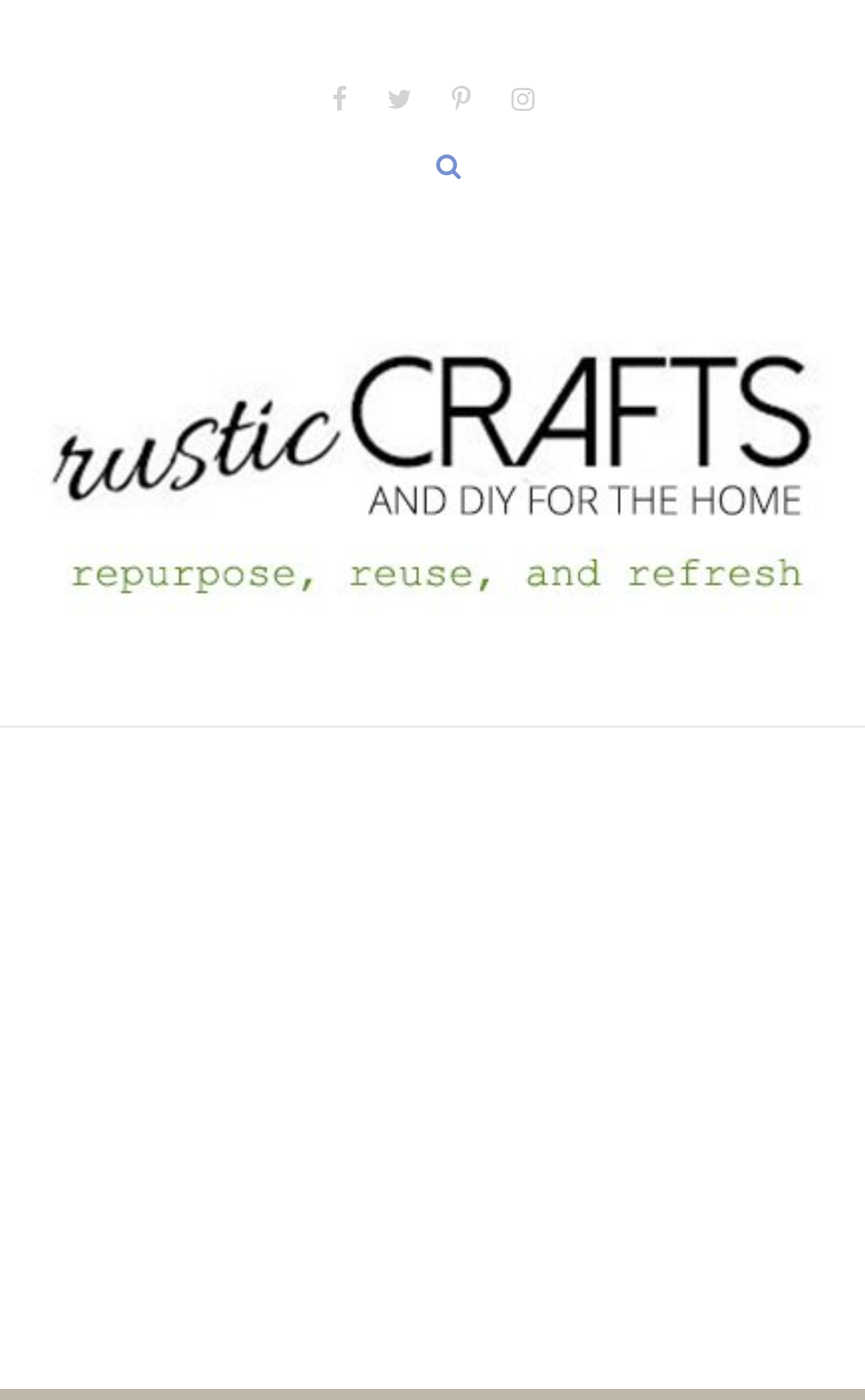What type of image is displayed on the webpage?
Using the image as a reference, answer the question in detail.

I found an image on the webpage with the text 'Rustic Crafts & DIY', which is likely to be the website's logo.